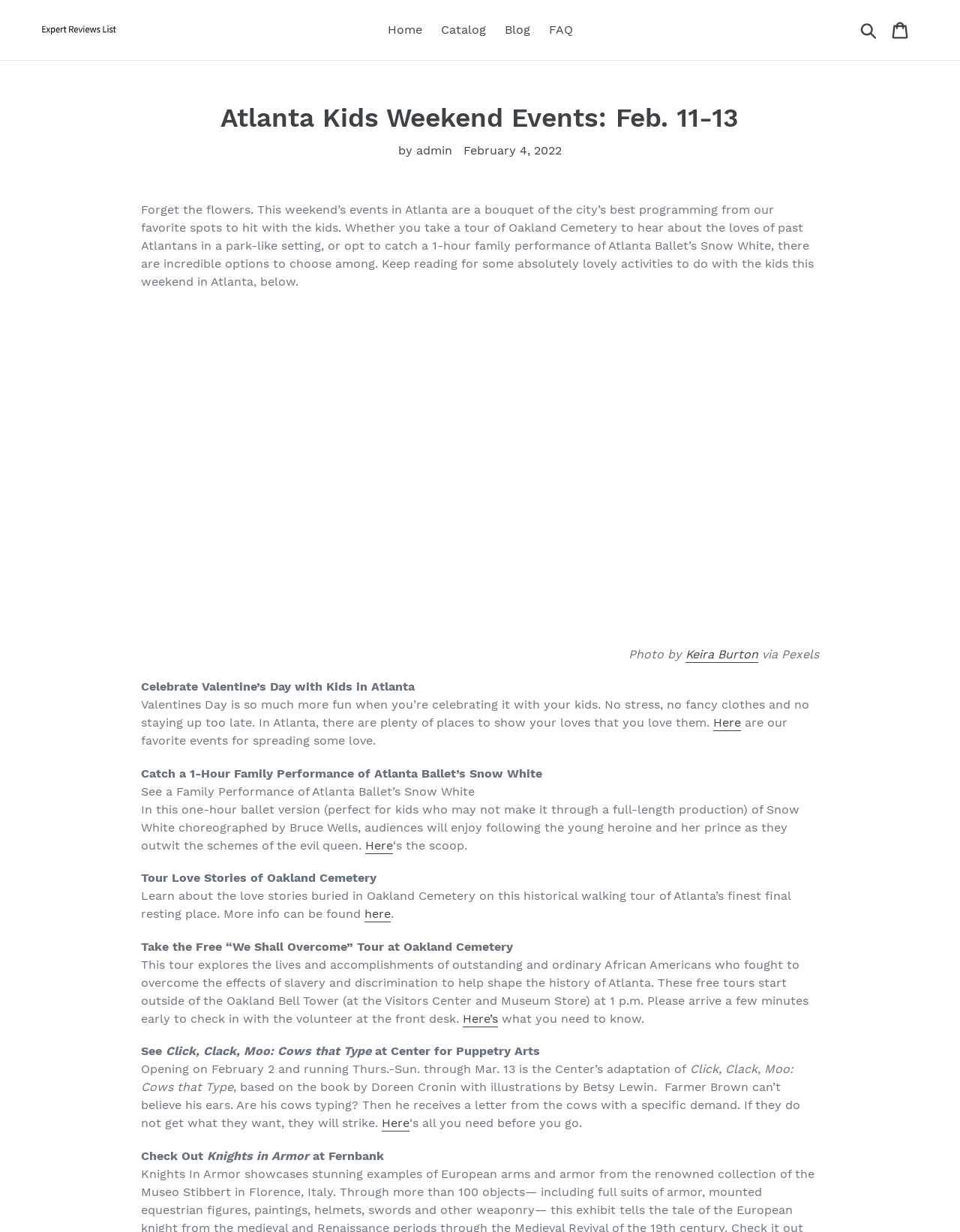What is the name of the ballet performance mentioned?
Based on the visual content, answer with a single word or a brief phrase.

Snow White